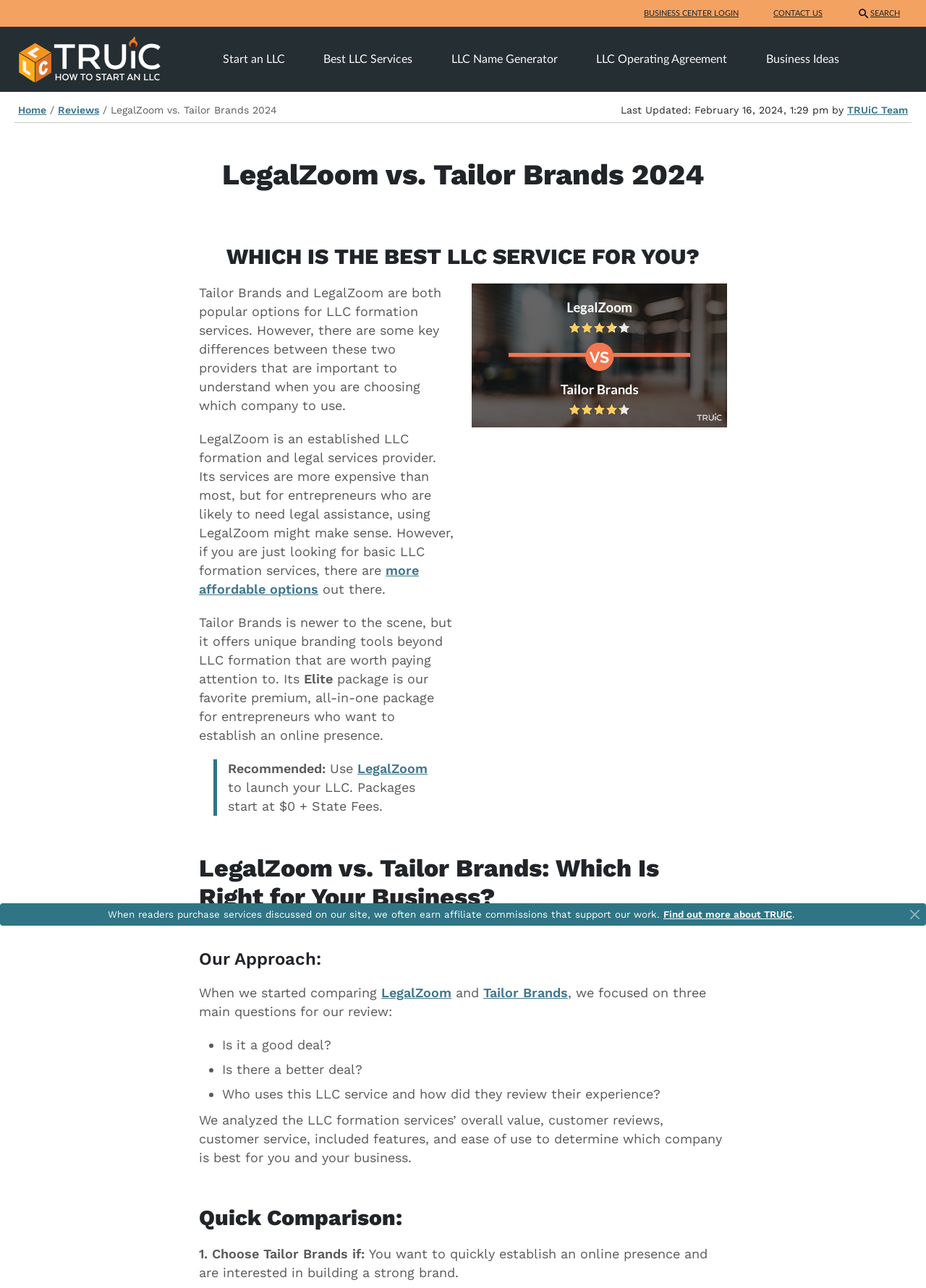Identify the bounding box coordinates of the element that should be clicked to fulfill this task: "Click on 'BUSINESS CENTER LOGIN'". The coordinates should be provided as four float numbers between 0 and 1, i.e., [left, top, right, bottom].

[0.689, 0.0, 0.804, 0.021]